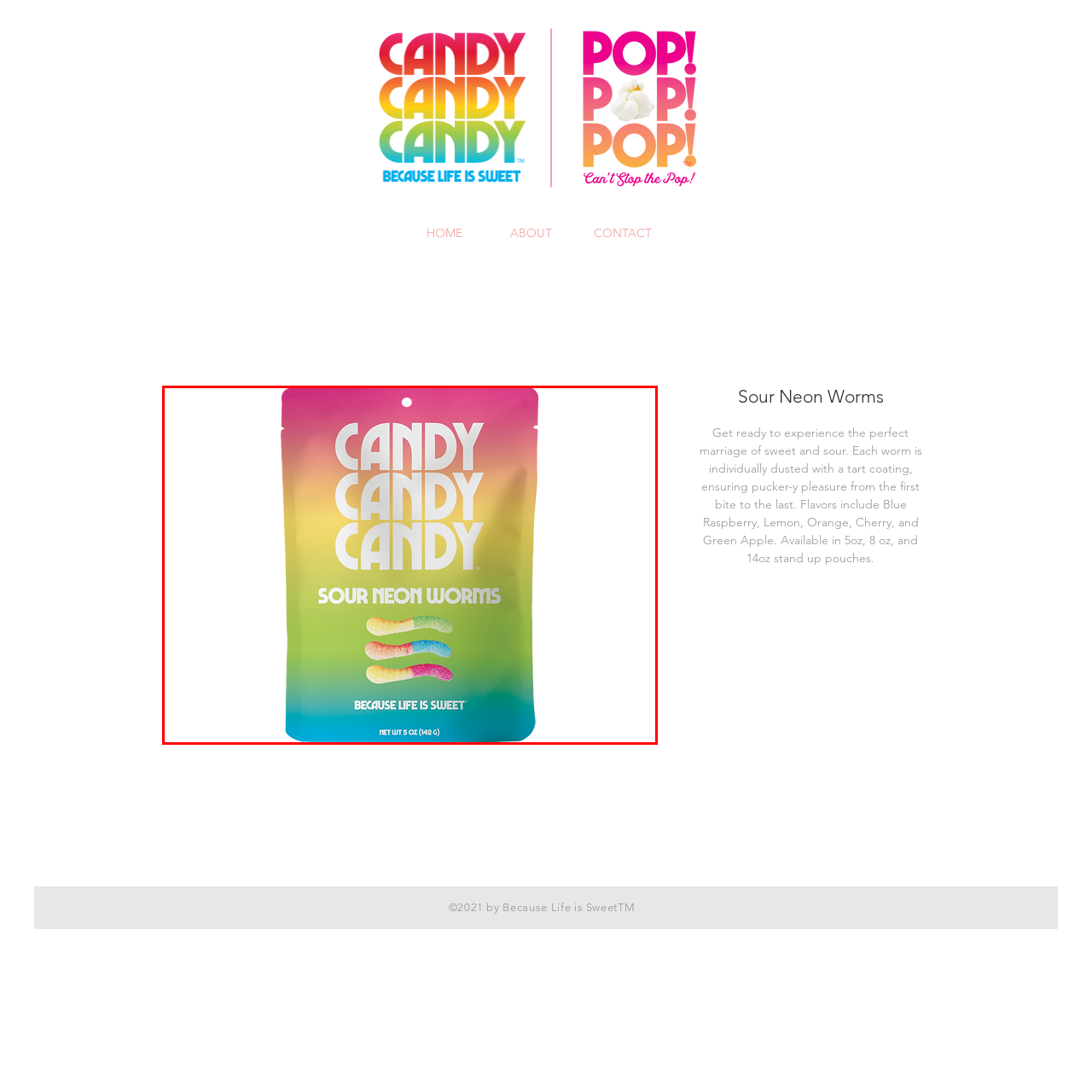What is the tagline printed at the bottom of the package?
Concentrate on the image bordered by the red bounding box and offer a comprehensive response based on the image details.

The tagline 'BECAUSE LIFE IS SWEET' is printed in a smaller font at the bottom of the package, encapsulating the playful spirit of the brand.